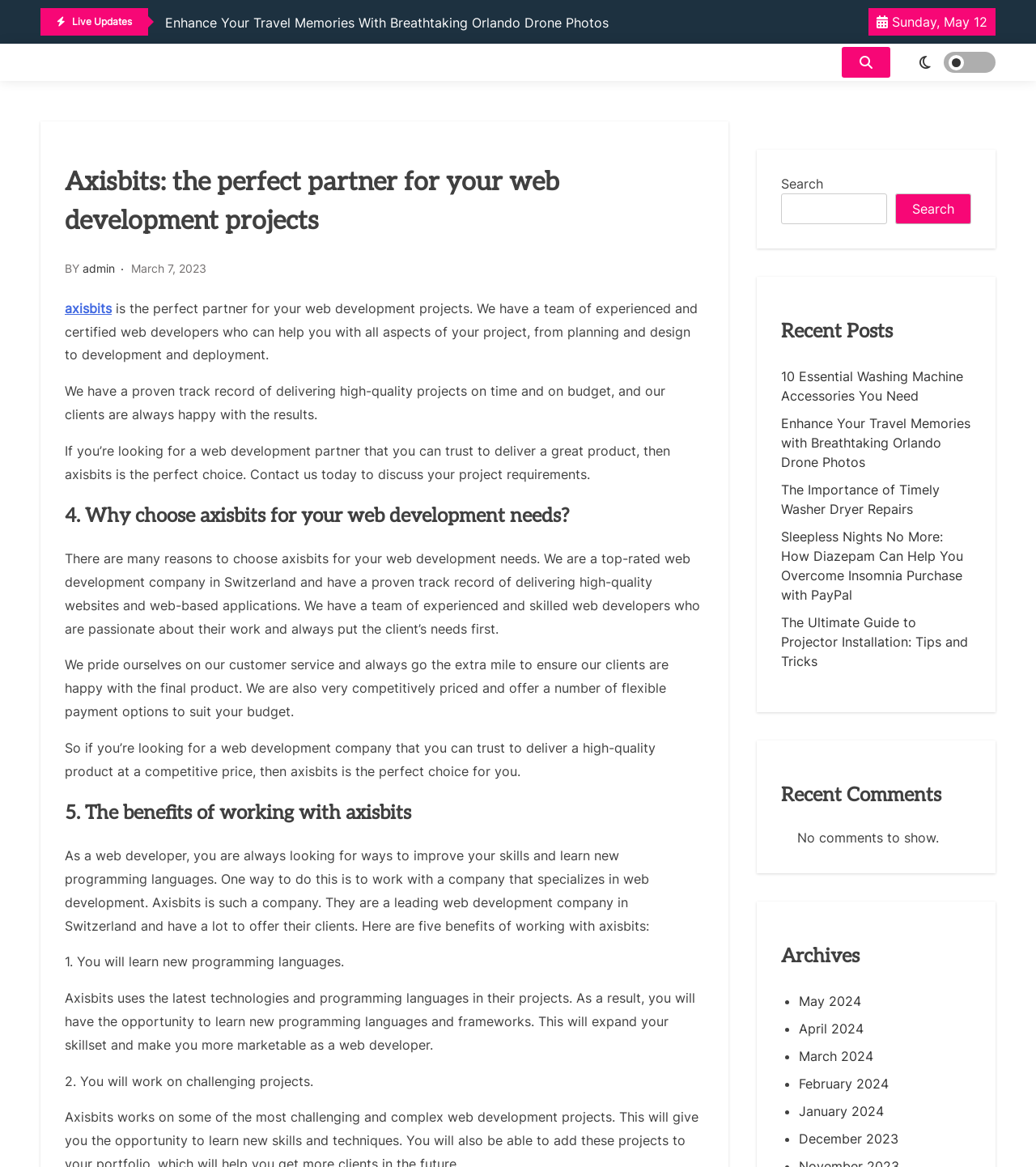Identify the bounding box for the element characterized by the following description: "axisbits".

[0.062, 0.257, 0.108, 0.271]